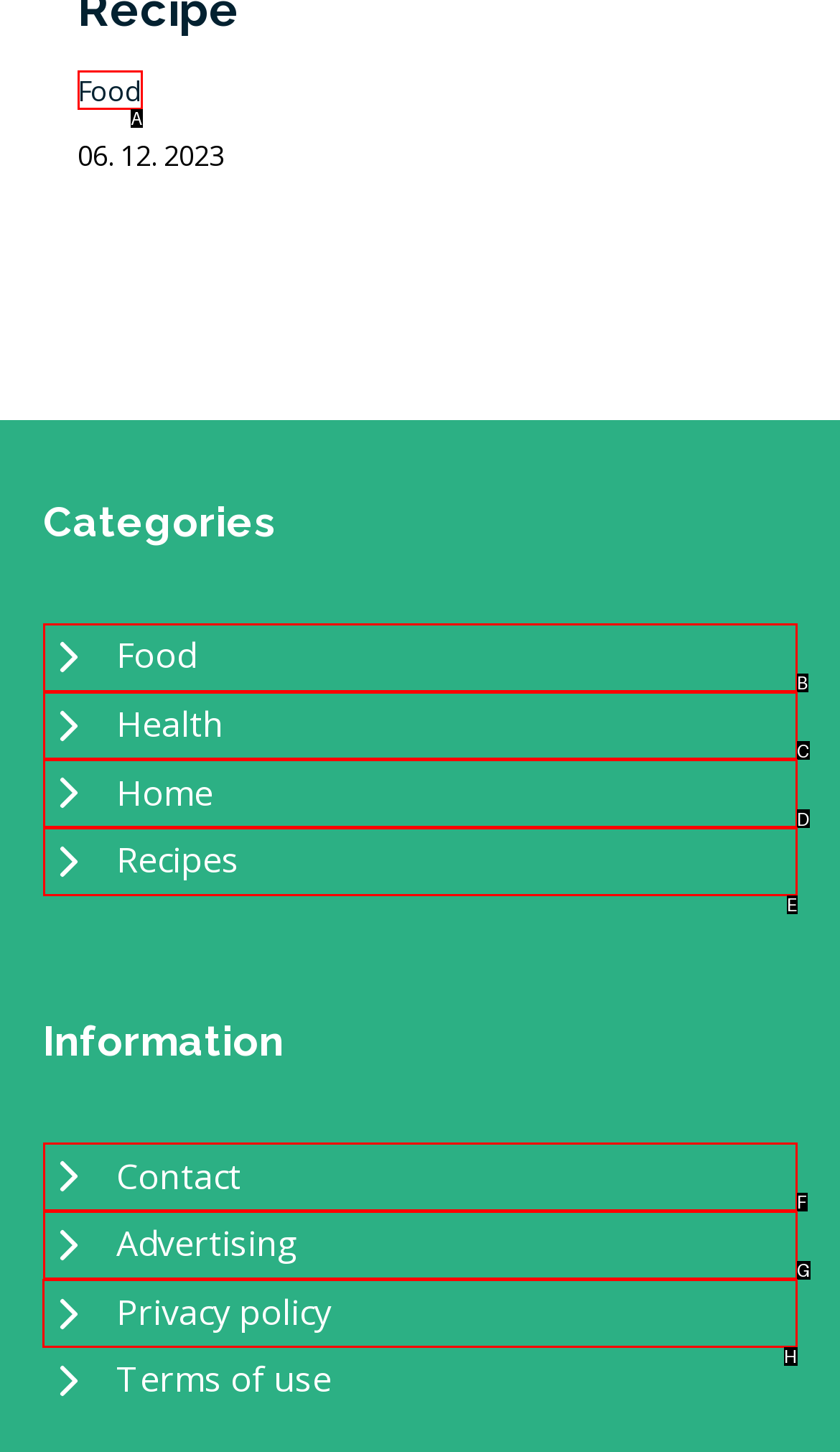Identify the appropriate choice to fulfill this task: Read Privacy policy
Respond with the letter corresponding to the correct option.

H